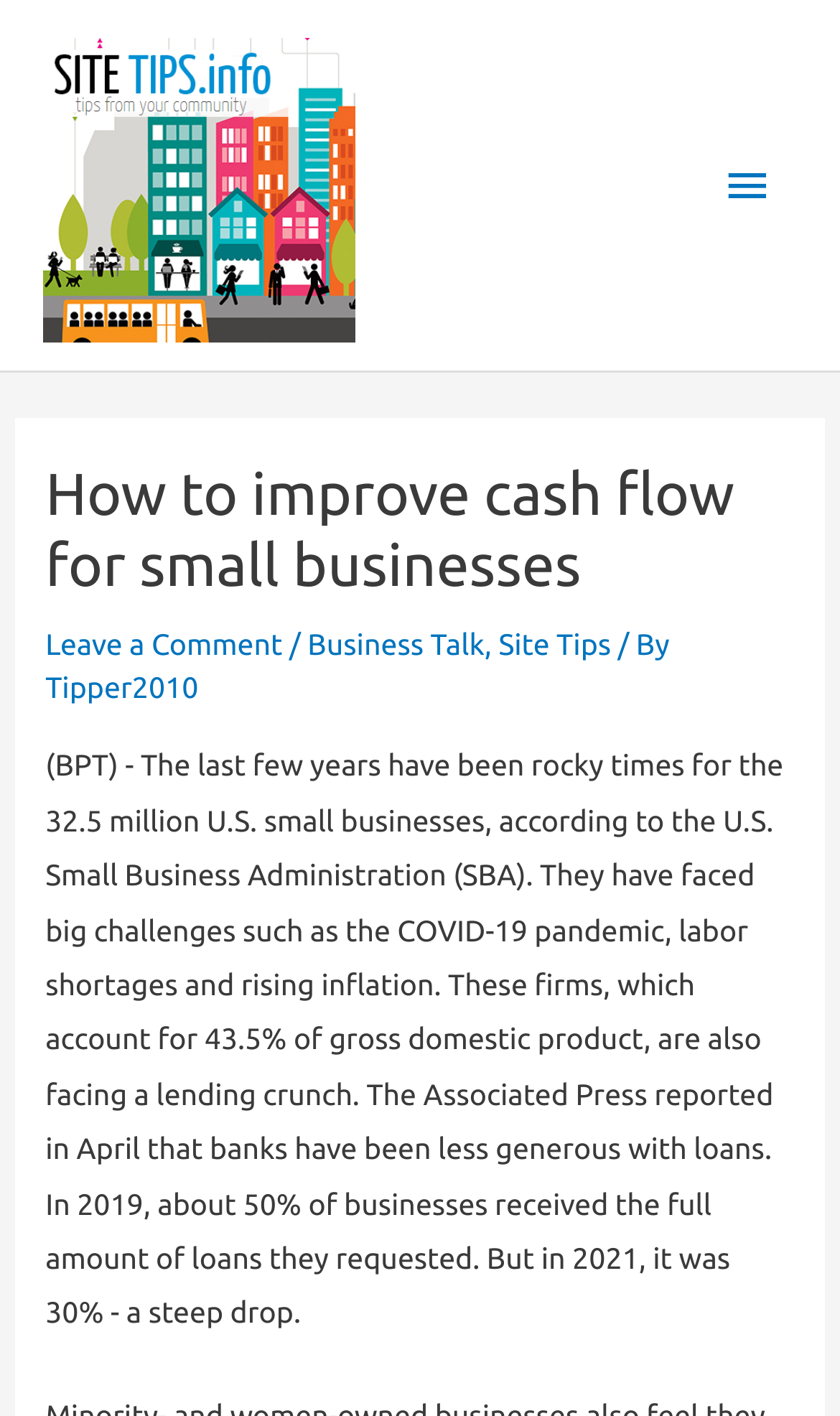Identify the bounding box of the UI component described as: "Add To Basket".

None